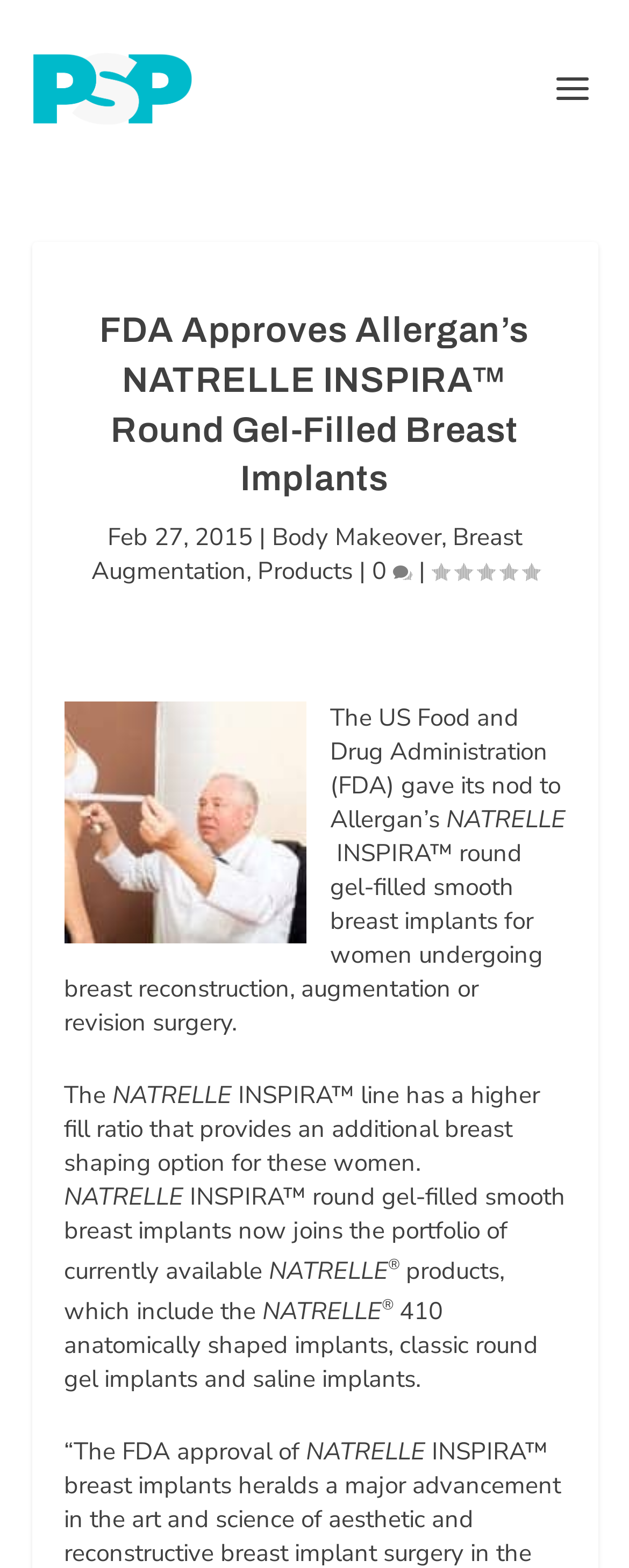Offer a meticulous description of the webpage's structure and content.

The webpage is about the FDA's approval of Allergan's NATRELLE INSPIRA round gel-filled breast implants. At the top, there is a logo and a link to "Plastic Surgery Practice" on the top left corner. Below it, there is a heading that announces the FDA's approval of the breast implants. 

To the right of the heading, there is a date "Feb 27, 2015" followed by a vertical line and three links: "Body Makeover", "Breast Augmentation", and "Products". 

Below the heading, there is an image on the left side, and a block of text on the right side. The text starts with "The US Food and Drug Administration (FDA) gave its nod to Allergan’s NATRELLE INSPIRA™ round gel-filled smooth breast implants for women undergoing breast reconstruction, augmentation or revision surgery." 

The text continues below the image, explaining the features of the NATRELLE INSPIRA™ line, including its higher fill ratio and additional breast shaping options. The text also mentions that the NATRELLE INSPIRA™ round gel-filled smooth breast implants join the portfolio of currently available products, which include the NATRELLE 410 anatomically shaped implants, classic round gel implants, and saline implants. 

There are a total of 5 links on the page, including the one to "Plastic Surgery Practice" at the top, and 4 links in the middle section. There are also 2 images on the page, one of which is a logo at the top, and the other is an image related to the breast implants.